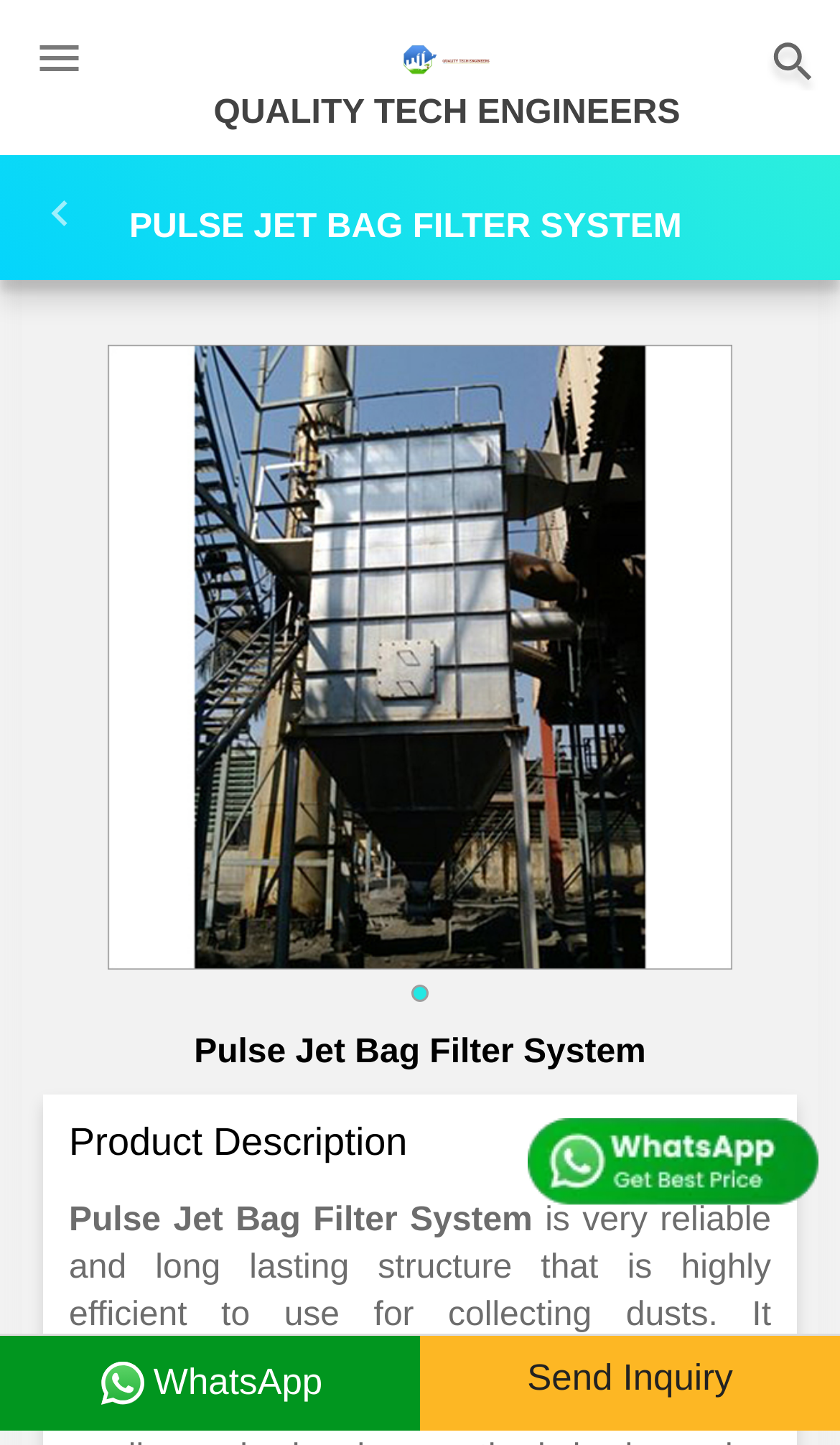What is the section below the product image?
We need a detailed and meticulous answer to the question.

I found the section by looking at the static text element with the text 'Product Description' which is located below the product image. This suggests that the section below the image contains a description of the product.